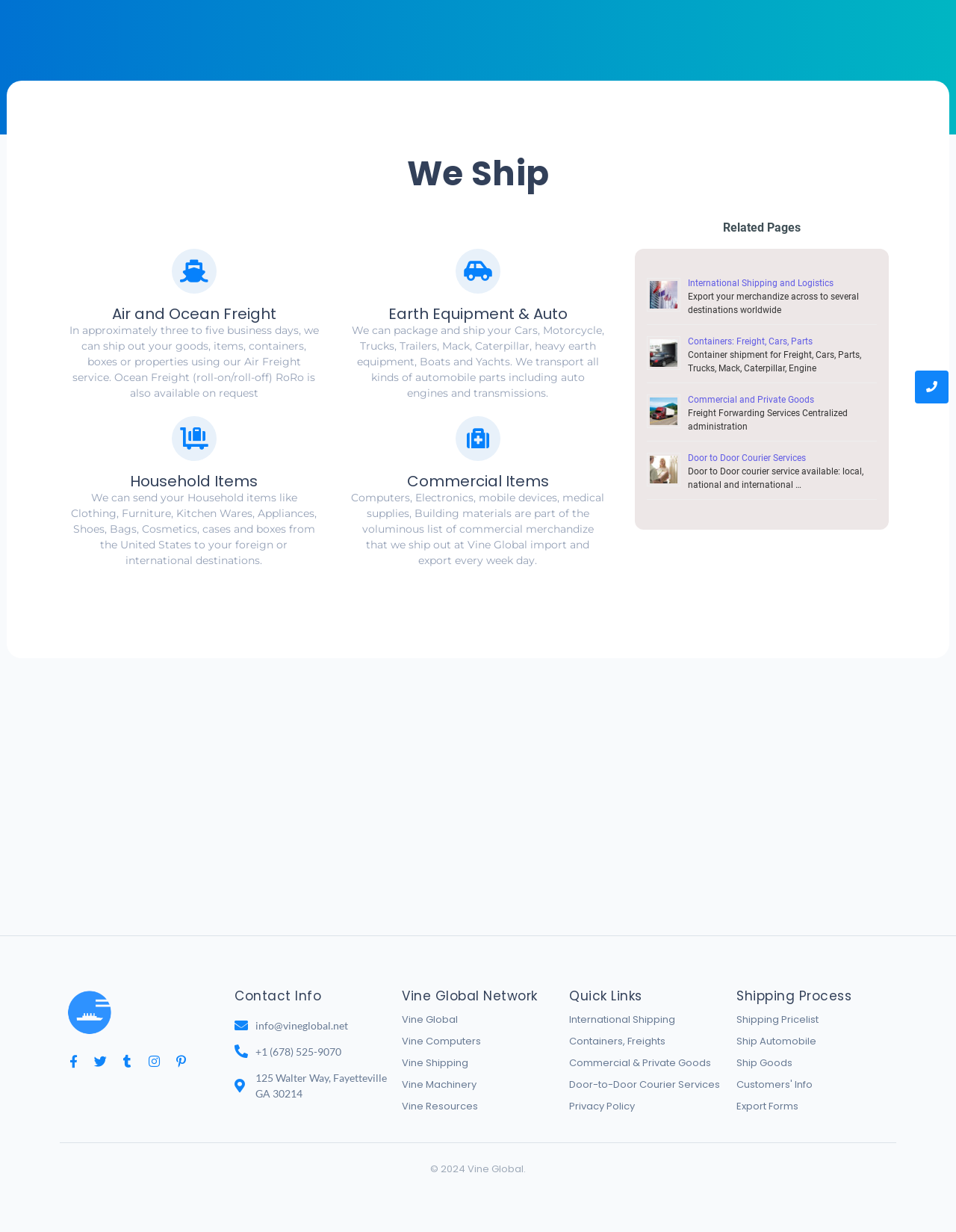Find the bounding box coordinates for the HTML element described in this sentence: "Containers: Freight, Cars, Parts". Provide the coordinates as four float numbers between 0 and 1, in the format [left, top, right, bottom].

[0.72, 0.273, 0.85, 0.282]